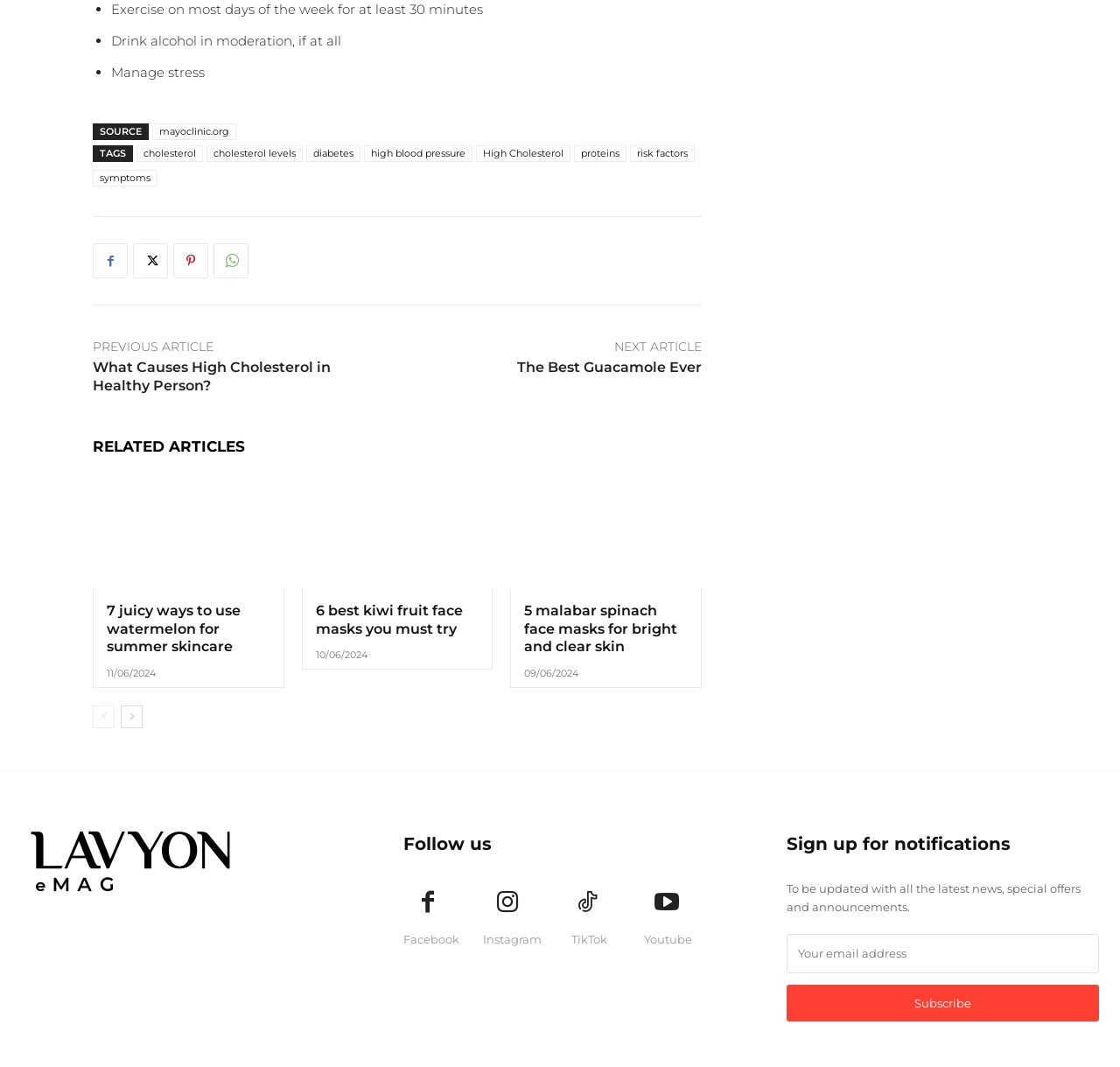Determine the bounding box coordinates for the area that needs to be clicked to fulfill this task: "Subscribe to notifications". The coordinates must be given as four float numbers between 0 and 1, i.e., [left, top, right, bottom].

[0.702, 0.92, 0.981, 0.955]